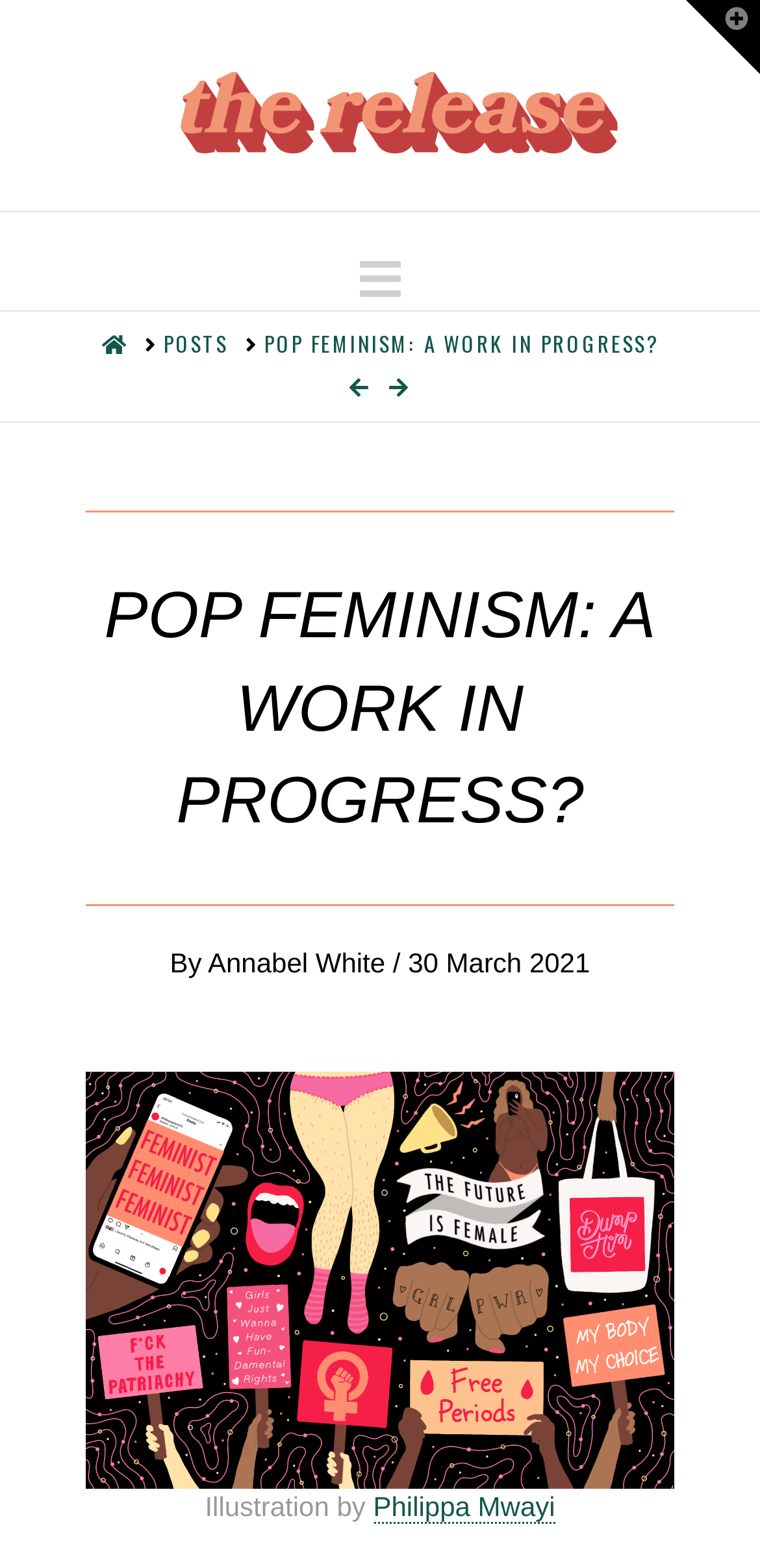Provide the bounding box coordinates of the HTML element described by the text: "parent_node: Navigation title="Back to Top"".

[0.885, 0.862, 0.974, 0.906]